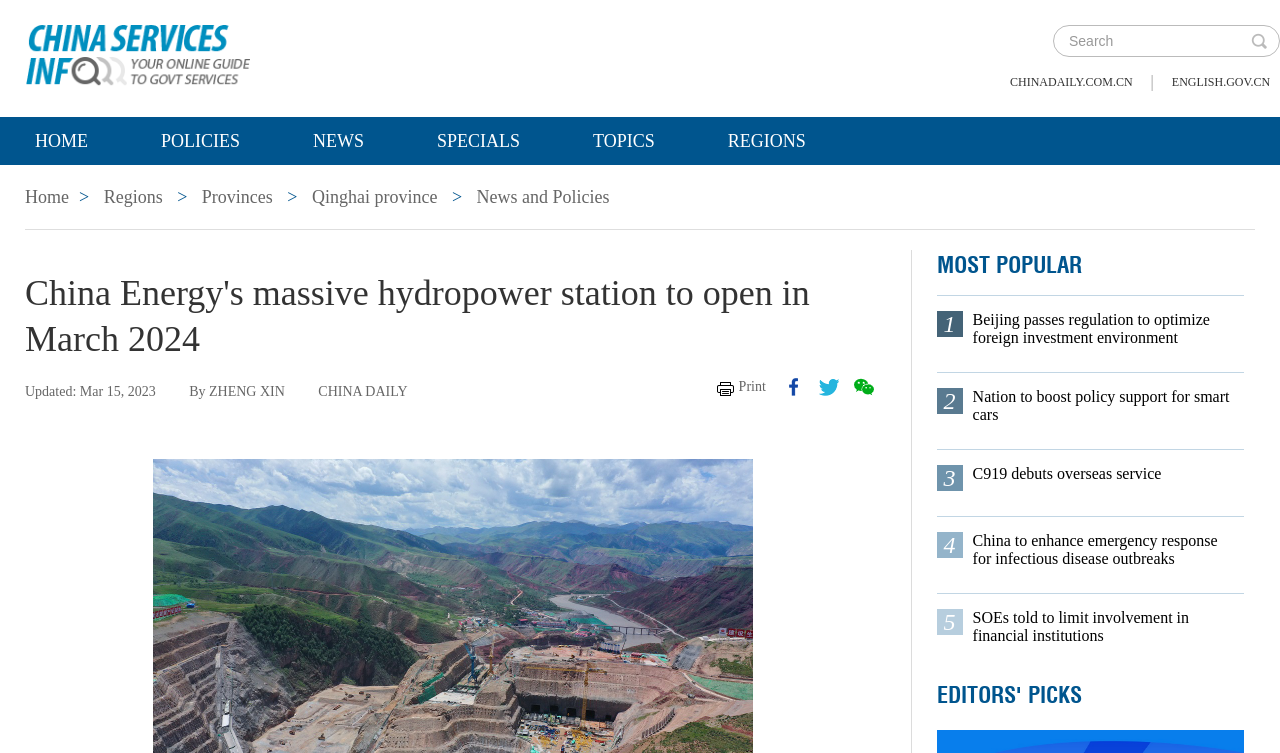Identify the bounding box coordinates of the clickable region necessary to fulfill the following instruction: "Search for something". The bounding box coordinates should be four float numbers between 0 and 1, i.e., [left, top, right, bottom].

[0.823, 0.035, 0.98, 0.074]